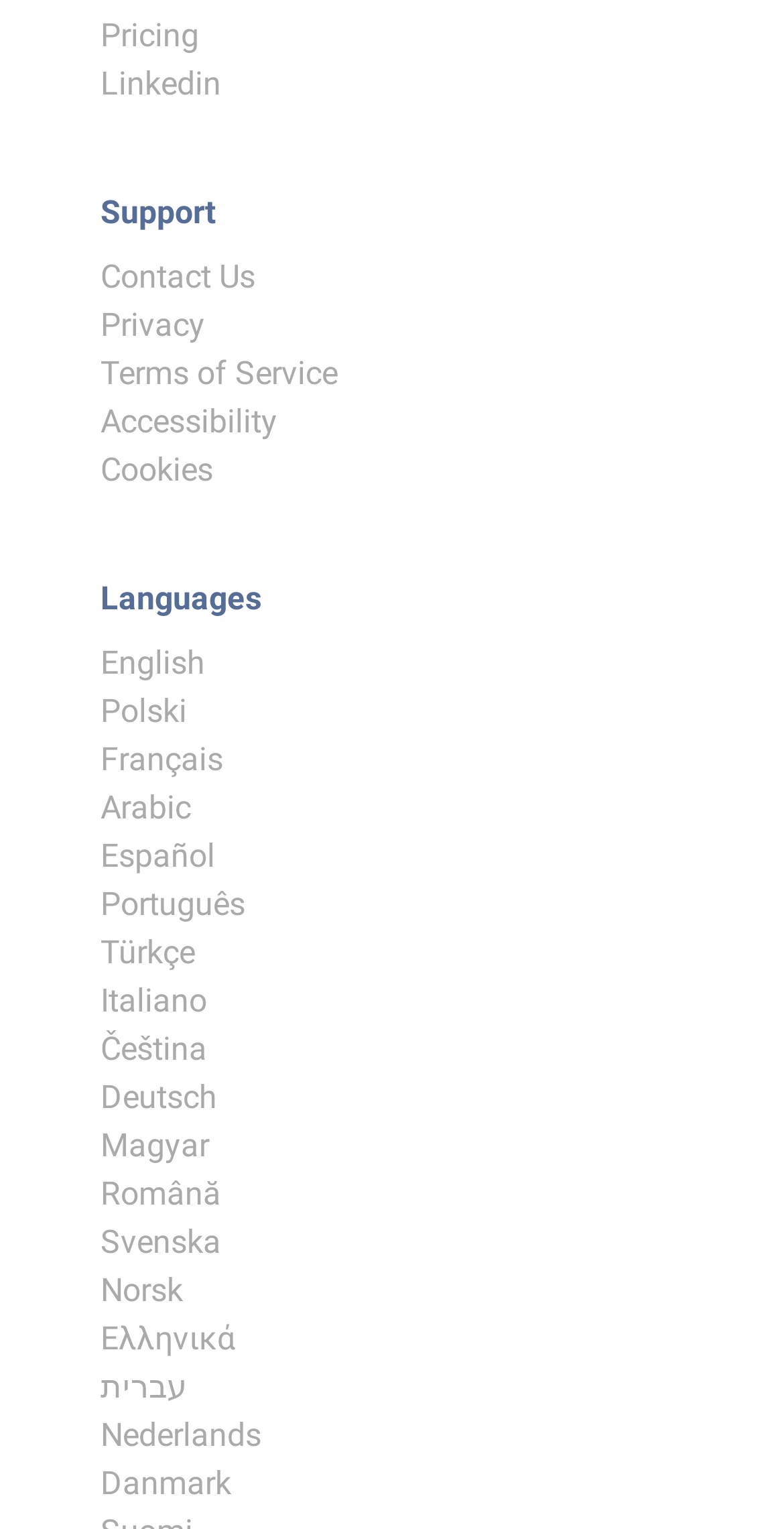Provide a single word or phrase to answer the given question: 
How many links are there under the 'Support' heading?

4